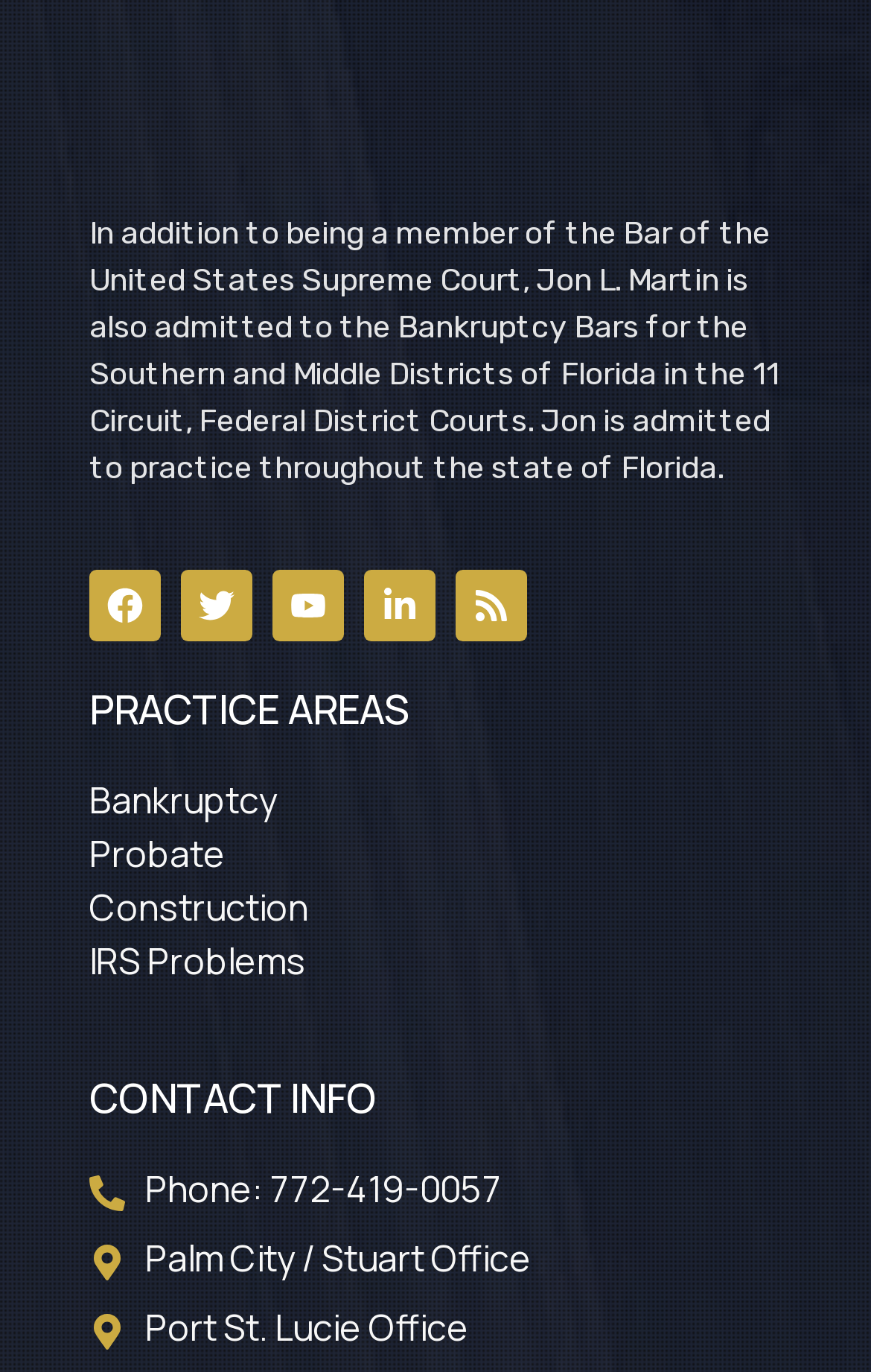Could you highlight the region that needs to be clicked to execute the instruction: "Explore Bankruptcy practice area"?

[0.103, 0.563, 0.897, 0.602]